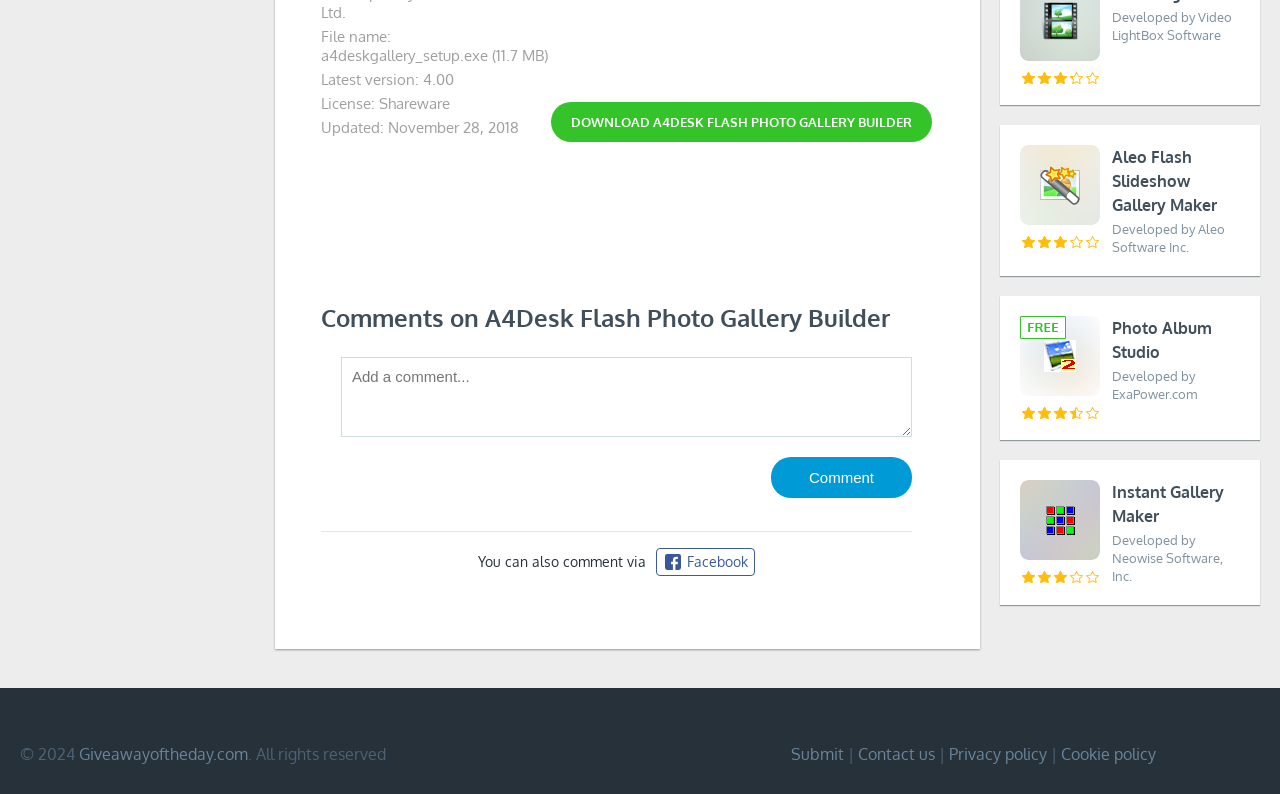What is the file name of the software?
Based on the visual details in the image, please answer the question thoroughly.

The file name of the software is mentioned in the static text element at the top of the webpage, which is 'a4deskgallery_setup.exe' with a file size of 11.7 MB.